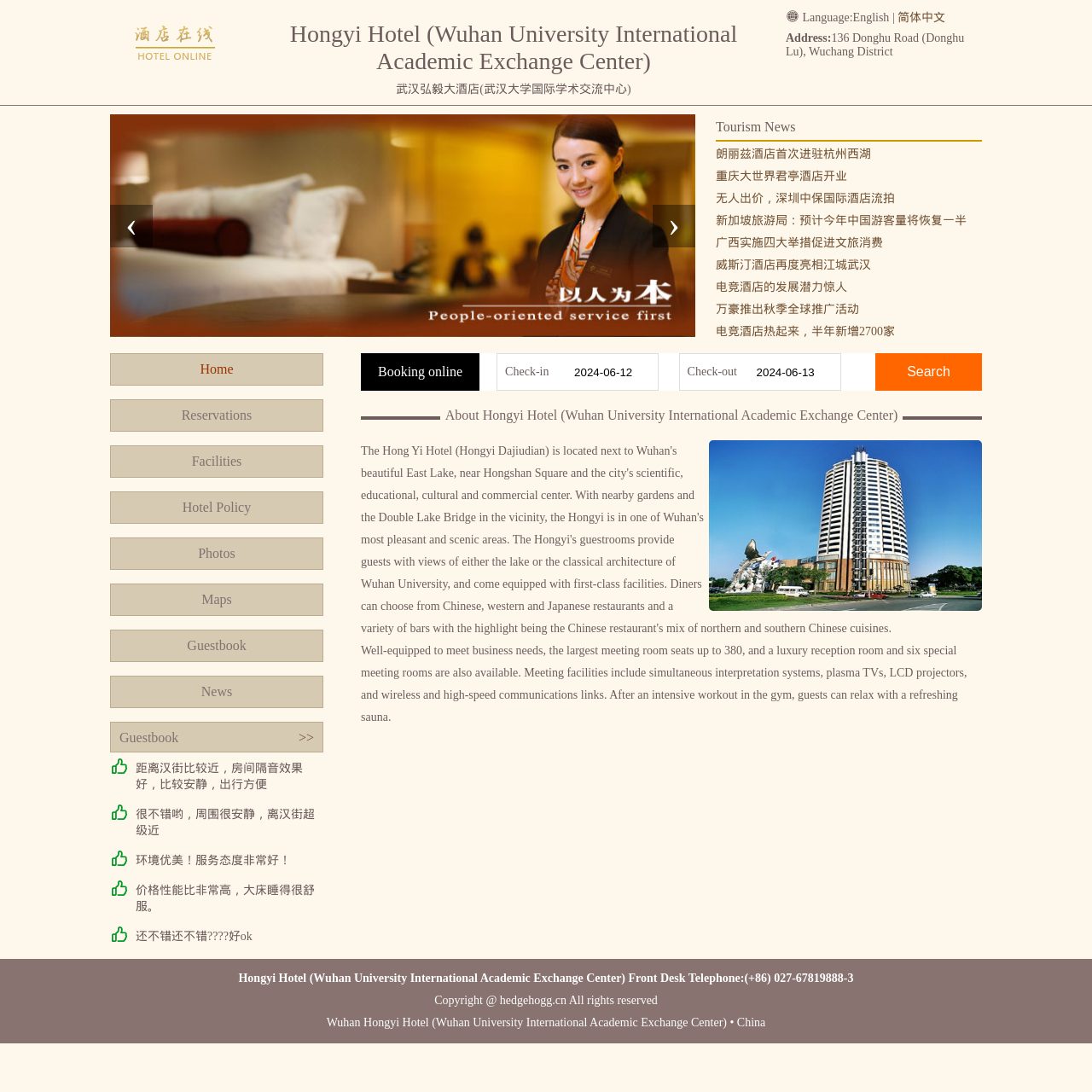Identify the bounding box coordinates of the area that should be clicked in order to complete the given instruction: "Check the hotel address". The bounding box coordinates should be four float numbers between 0 and 1, i.e., [left, top, right, bottom].

[0.72, 0.029, 0.883, 0.053]